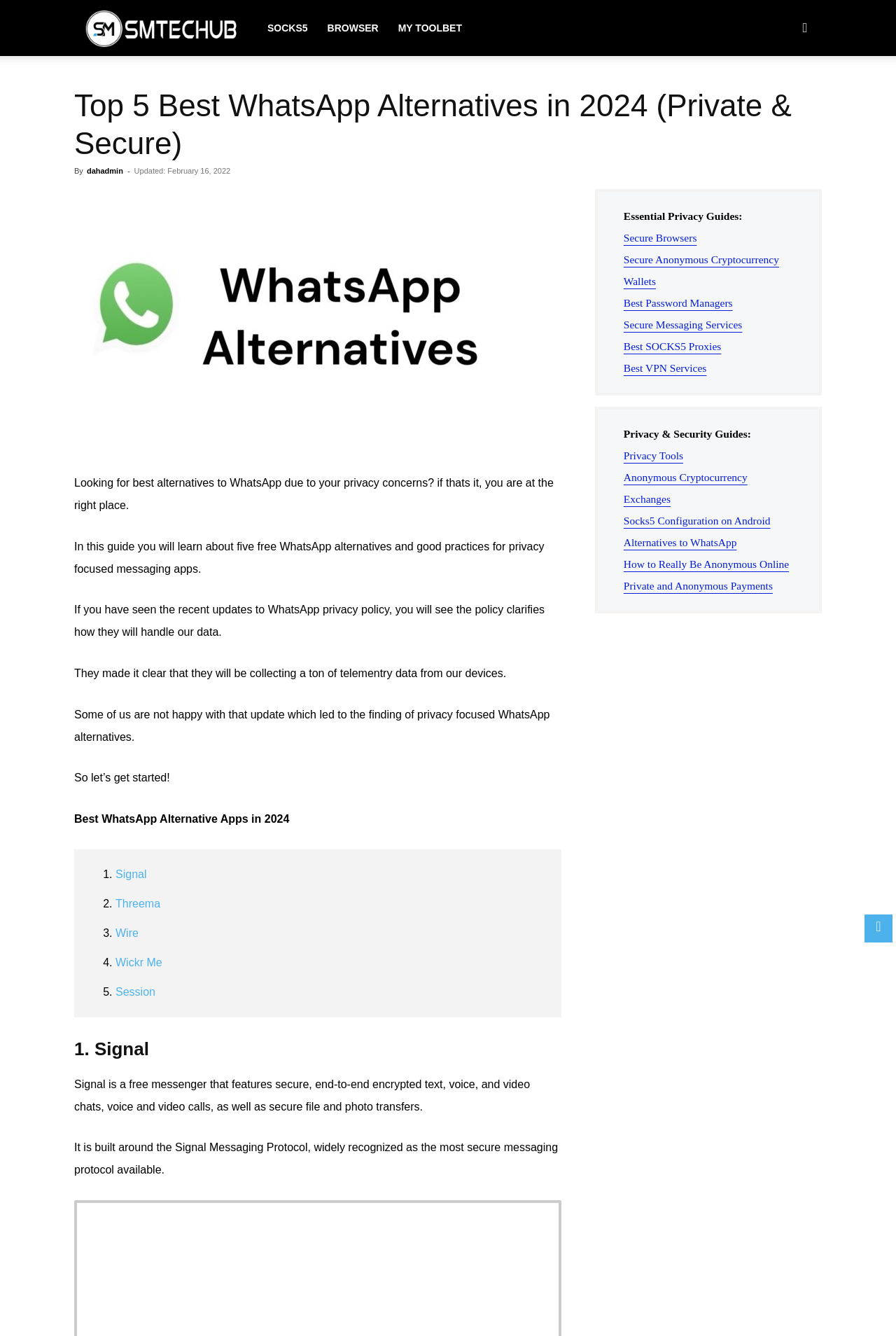Elaborate on the different components and information displayed on the webpage.

This webpage is about the top 5 best WhatsApp alternative apps that prioritize user security and privacy, available on Android and iPhone. At the top, there is a logo and a navigation menu with links to various sections, including SOCKS5, BROWSER, and MY TOOLBET. On the top right, there is a search button.

Below the navigation menu, there is a header section with the title "Top 5 Best WhatsApp Alternatives in 2024 (Private & Secure)" and information about the author and the date of update. There is also an image and a brief introduction to the topic, explaining the need for privacy-focused messaging apps due to WhatsApp's updated privacy policy.

The main content of the webpage is divided into sections, each describing a WhatsApp alternative app. The apps are listed in a numbered order, with links to each app. The descriptions provide information about the features and security protocols of each app.

On the right side of the webpage, there are two sections with links to related guides and resources. The first section is titled "Essential Privacy Guides" and includes links to guides on secure browsers, anonymous cryptocurrency wallets, password managers, and more. The second section is titled "Privacy & Security Guides" and includes links to guides on privacy tools, anonymous cryptocurrency exchanges, and more.

Overall, the webpage provides a comprehensive guide to WhatsApp alternative apps that prioritize user security and privacy, along with additional resources and guides on related topics.